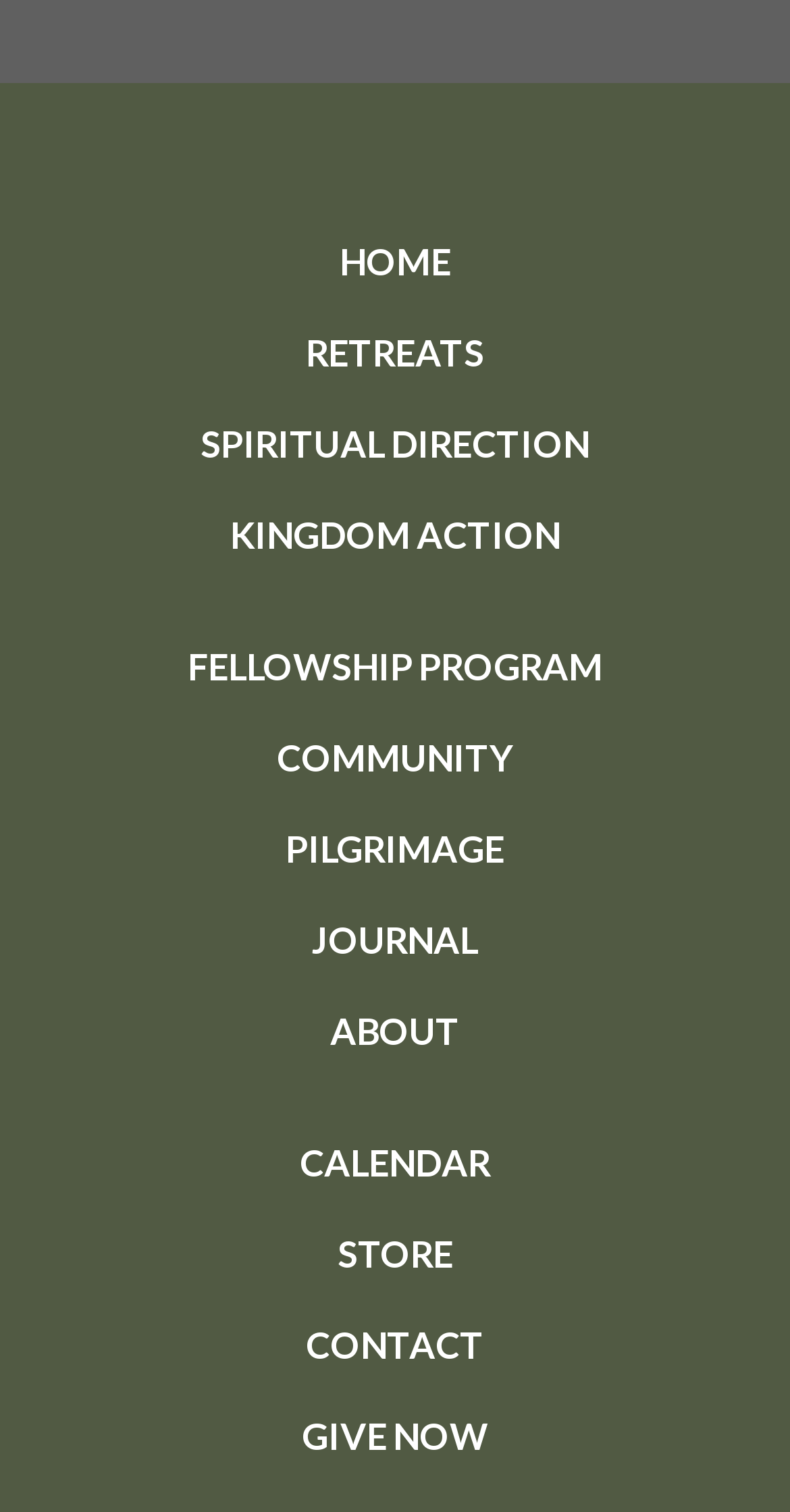What is the main purpose of this website?
Give a detailed and exhaustive answer to the question.

Based on the links provided on the webpage, such as 'RETREATS', 'SPIRITUAL DIRECTION', 'KINGDOM ACTION', and 'PILGRIMAGE', it appears that the website is focused on providing spiritual guidance and resources to its users.